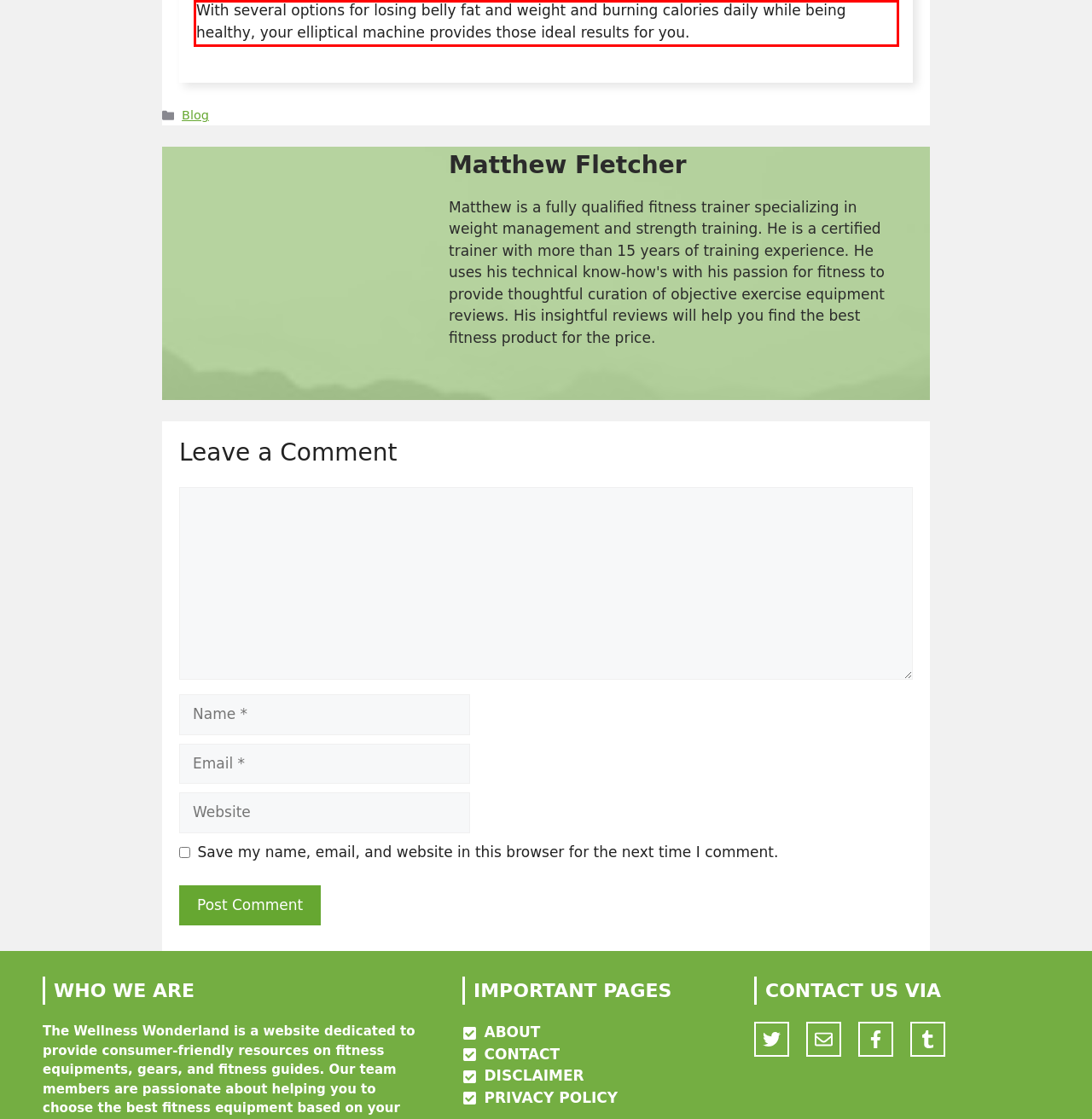Please identify and extract the text content from the UI element encased in a red bounding box on the provided webpage screenshot.

With several options for losing belly fat and weight and burning calories daily while being healthy, your elliptical machine provides those ideal results for you.